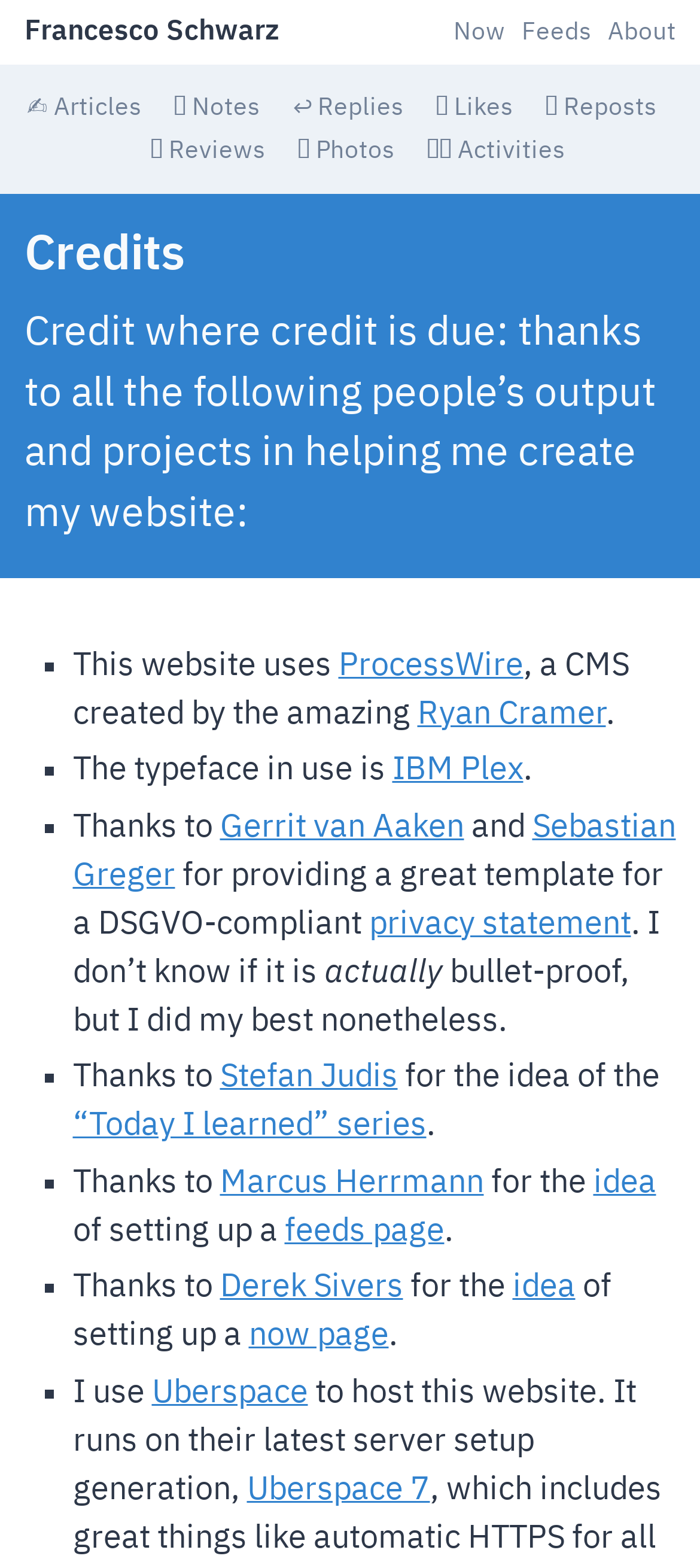Give a one-word or one-phrase response to the question: 
What is the name of the hosting service used for this website?

Uberspace